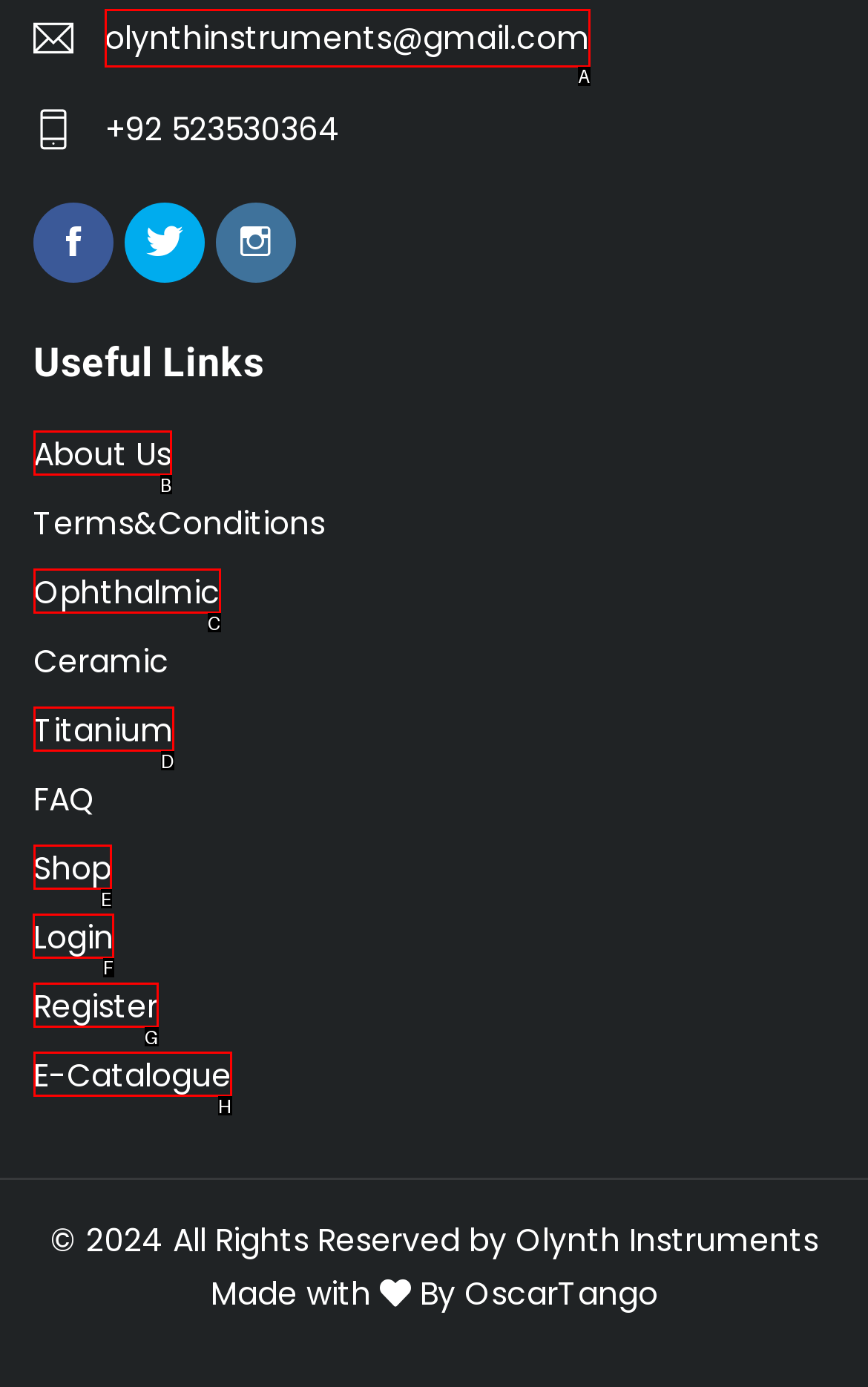Decide which HTML element to click to complete the task: Login to the website Provide the letter of the appropriate option.

F